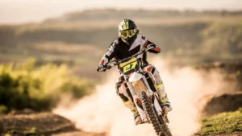Offer a comprehensive description of the image.

The image features an exhilarating scene of a dirt biker fully immersed in action as they expertly navigate a rugged off-road track. Dressed in a protective suit and helmet, the rider showcases their skills while leaning into a sharp turn, sending up a spray of dust and dirt behind them. The background captures a picturesque landscape, with lush greenery and rolling hills bathed in warm sunlight, adding to the thrill of the moment. This dynamic shot exemplifies the excitement of dirt bike riding and evokes a sense of adventure and freedom associated with off-road sports.